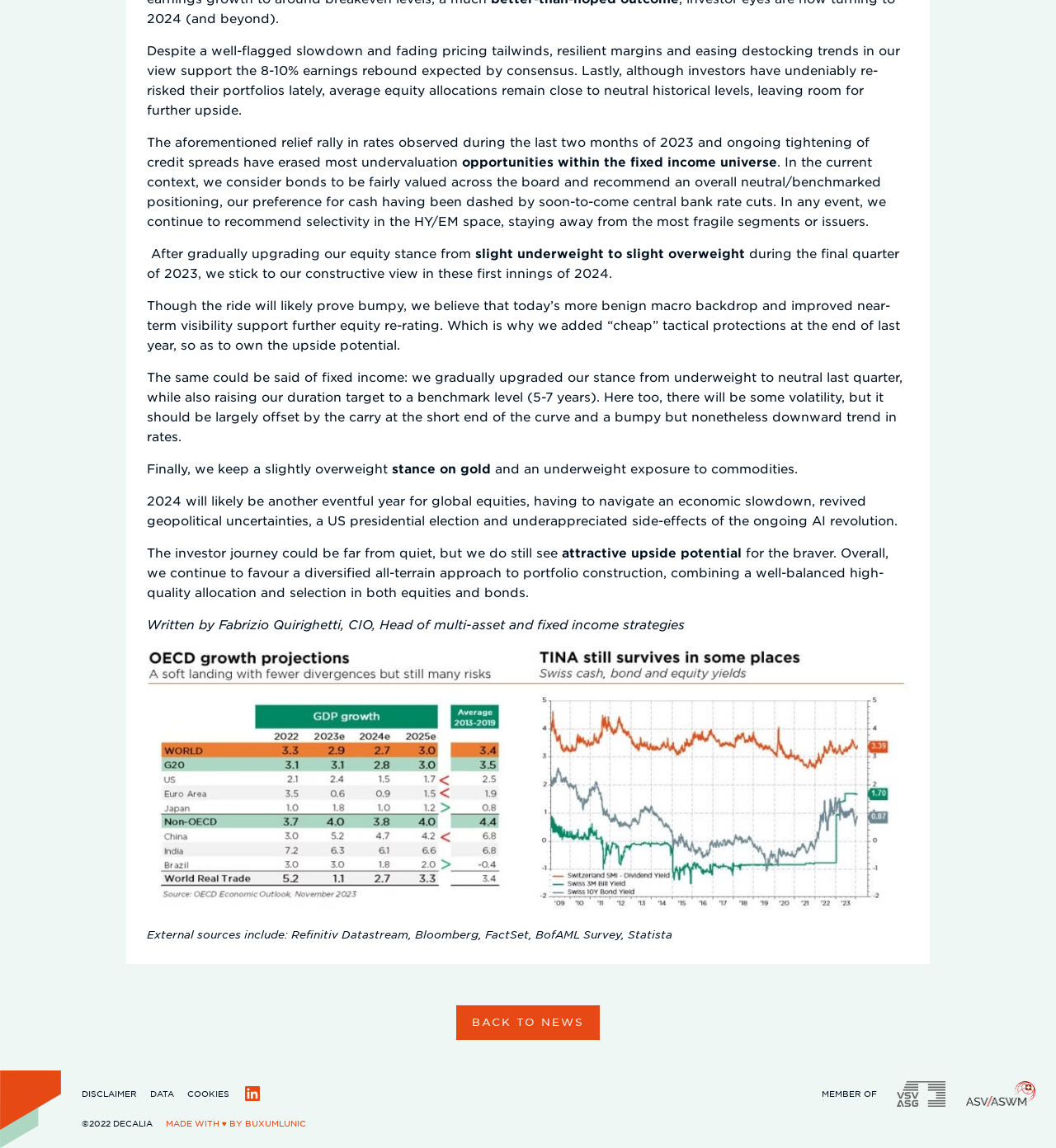Identify the bounding box coordinates for the element that needs to be clicked to fulfill this instruction: "View DATA". Provide the coordinates in the format of four float numbers between 0 and 1: [left, top, right, bottom].

[0.136, 0.944, 0.171, 0.961]